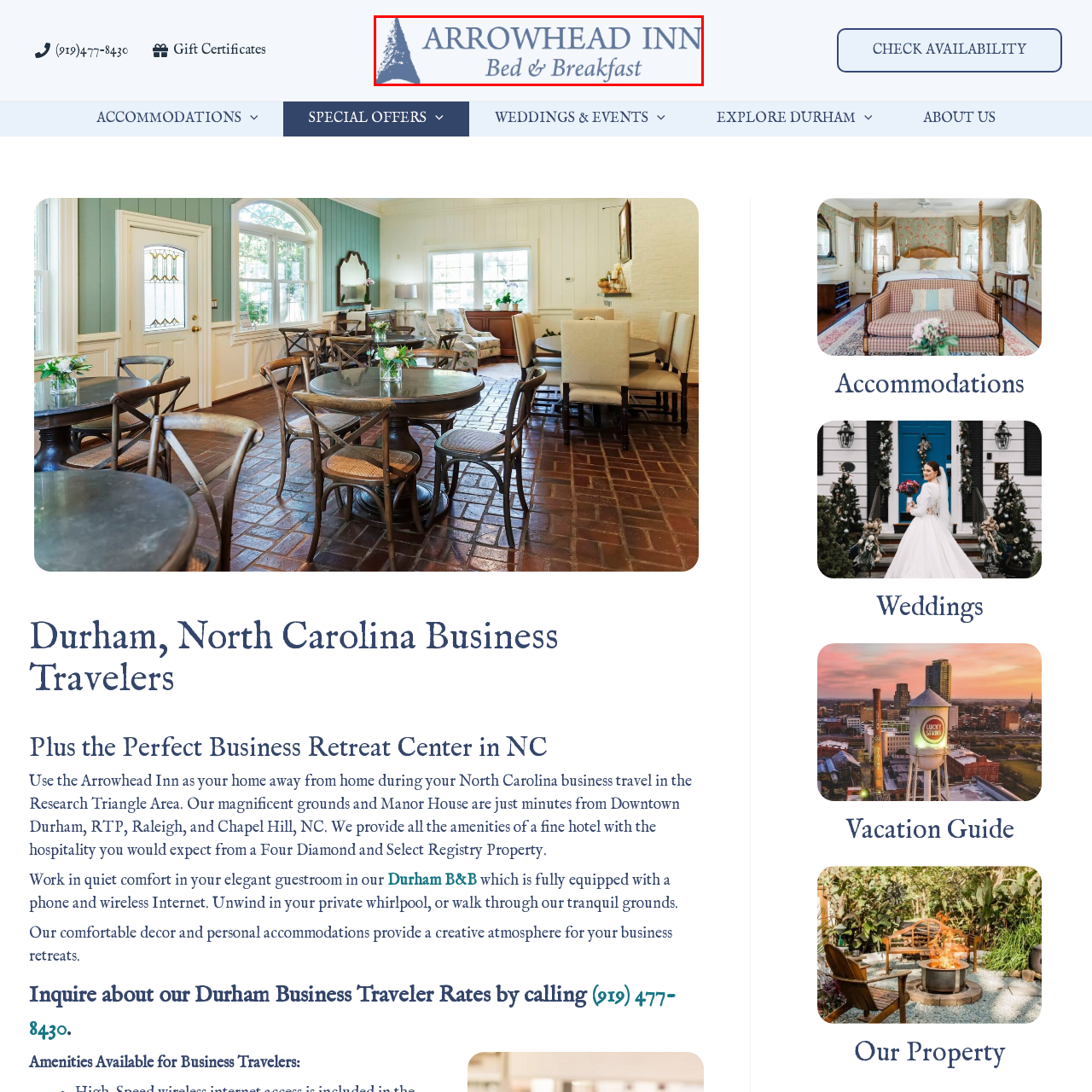Give an in-depth description of the picture inside the red marked area.

The logo of Arrowhead Inn, a charming bed and breakfast located in North Carolina, features a stylized mountain icon above the name. The elegant design showcases the establishment's commitment to providing a serene retreat for travelers. The name "ARROWHEAD INN" is prominently displayed in a soft blue hue, accompanied by the phrase "Bed & Breakfast" in a graceful font, reflecting the inviting and warm atmosphere of the inn. This logo embodies the essence of comfort and hospitality that guests can expect during their stay.